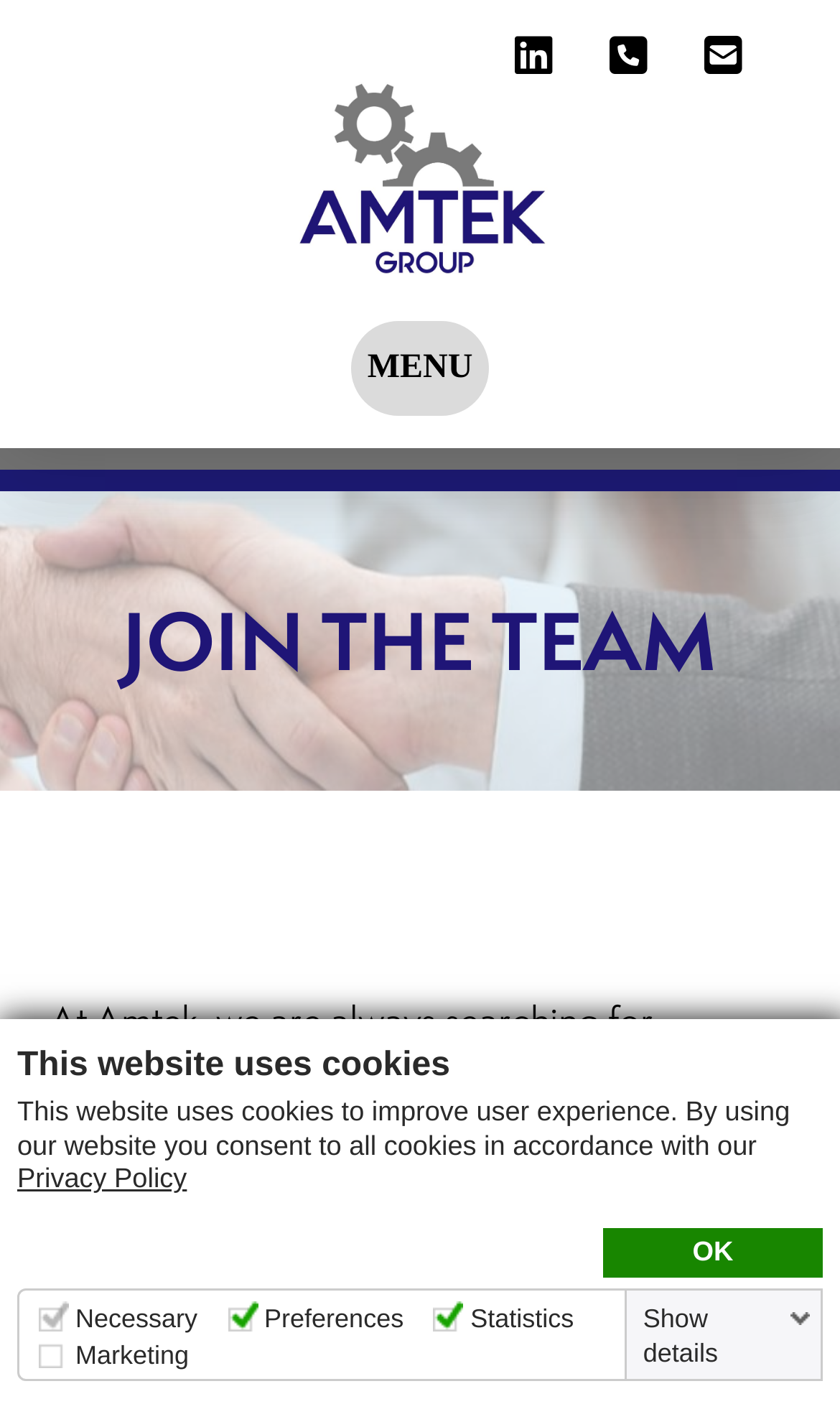With reference to the image, please provide a detailed answer to the following question: What is the purpose of the webpage?

I deduced the purpose of the webpage from the text 'Are you up for the challenge? If so, get noticed by sending your resume and a cover letter to recruitment@amtek-group.co.uk', which suggests that the webpage is for job applicants to submit their resumes.